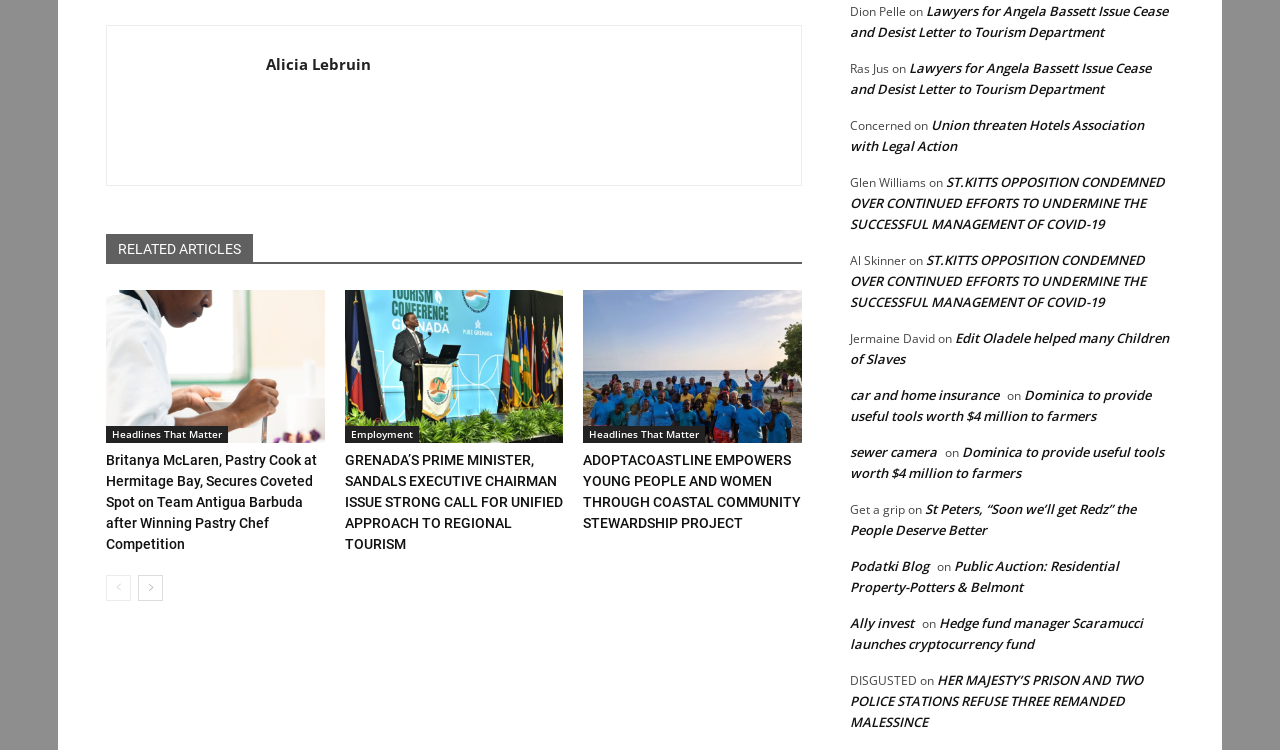Please identify the bounding box coordinates of the element's region that I should click in order to complete the following instruction: "Click on 'Lawyers for Angela Bassett Issue Cease and Desist Letter to Tourism Department'". The bounding box coordinates consist of four float numbers between 0 and 1, i.e., [left, top, right, bottom].

[0.664, 0.002, 0.912, 0.054]